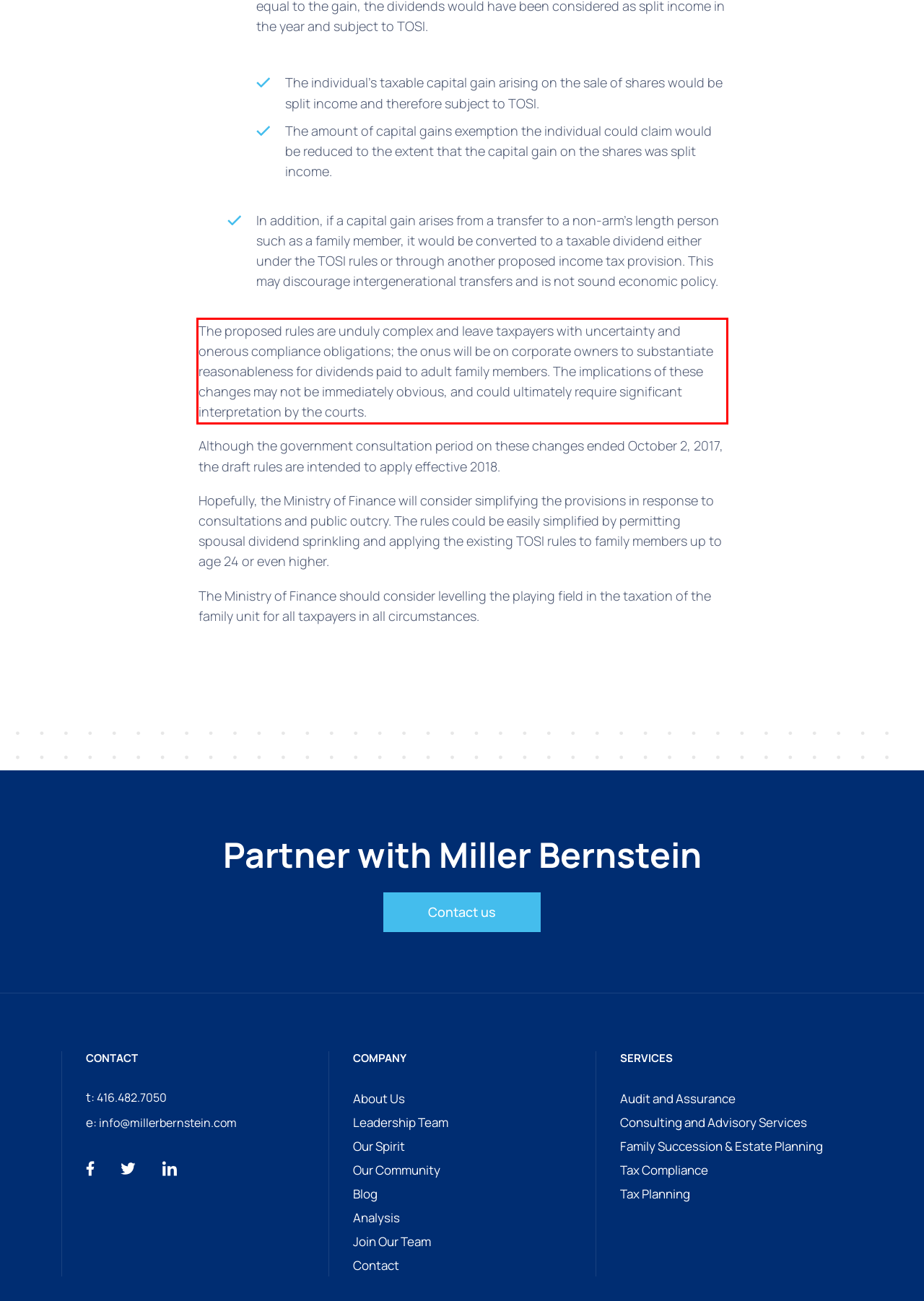Examine the screenshot of the webpage, locate the red bounding box, and generate the text contained within it.

The proposed rules are unduly complex and leave taxpayers with uncertainty and onerous compliance obligations; the onus will be on corporate owners to substantiate reasonableness for dividends paid to adult family members. The implications of these changes may not be immediately obvious, and could ultimately require significant interpretation by the courts.